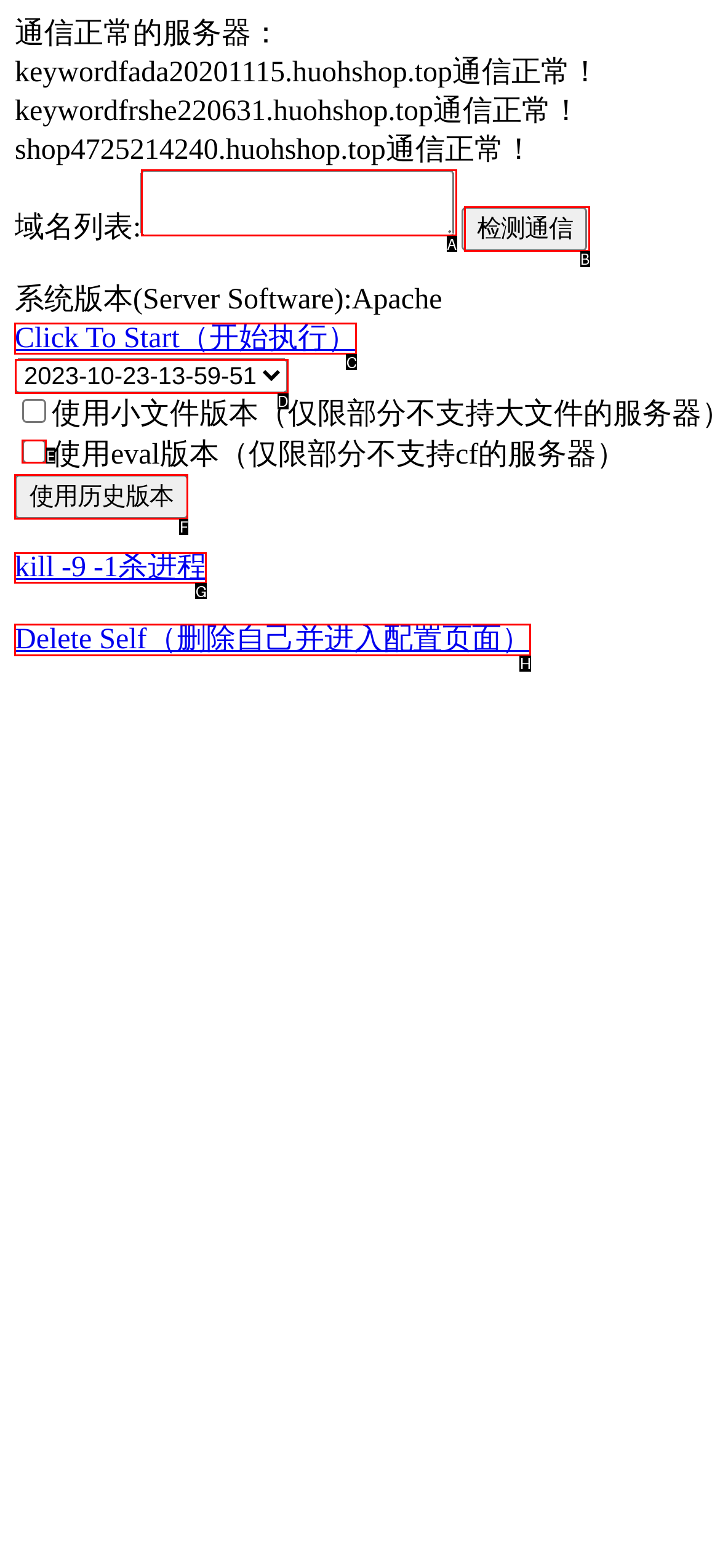Identify the correct choice to execute this task: select a version
Respond with the letter corresponding to the right option from the available choices.

D